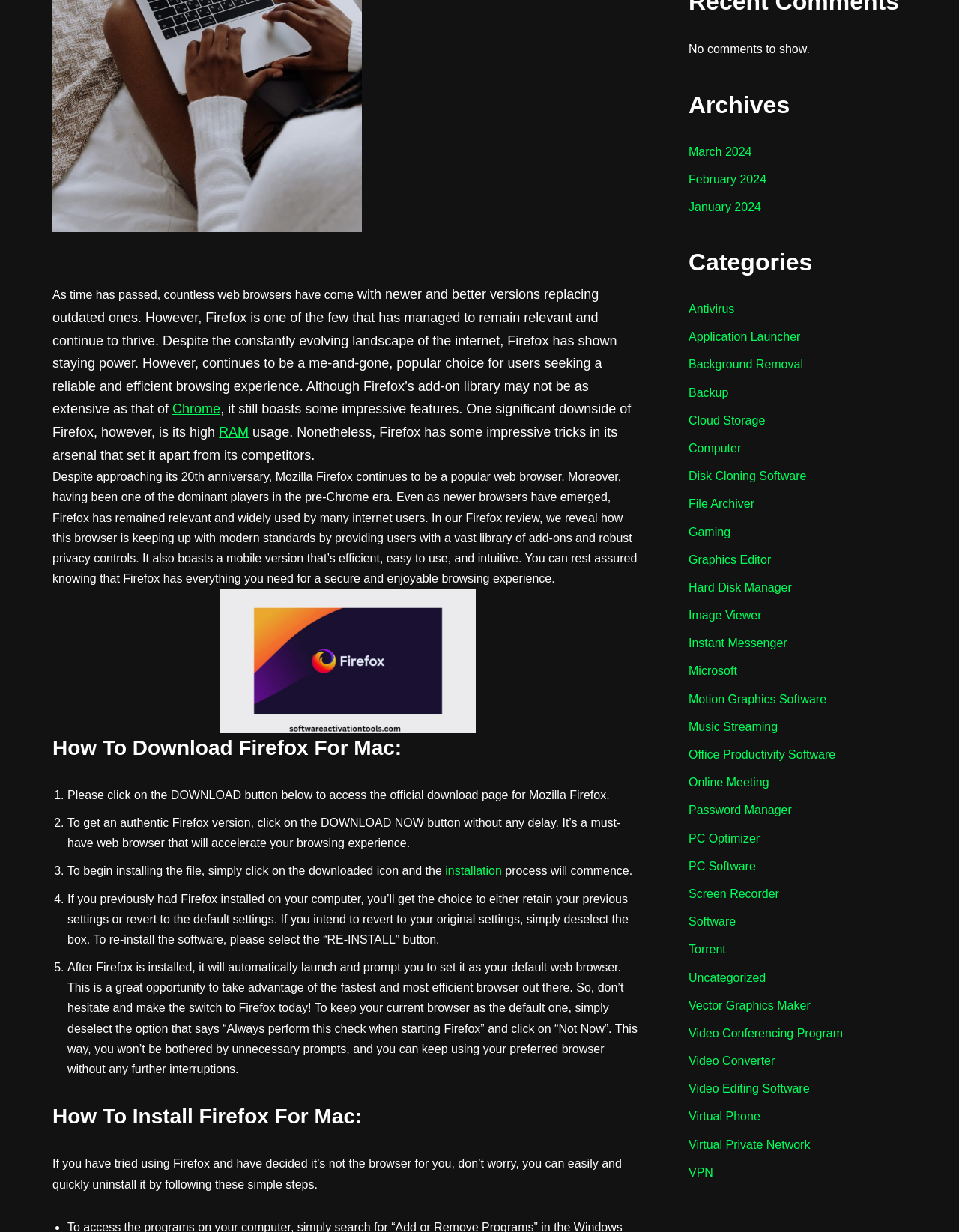Please determine the bounding box of the UI element that matches this description: RAM. The coordinates should be given as (top-left x, top-left y, bottom-right x, bottom-right y), with all values between 0 and 1.

[0.228, 0.345, 0.259, 0.357]